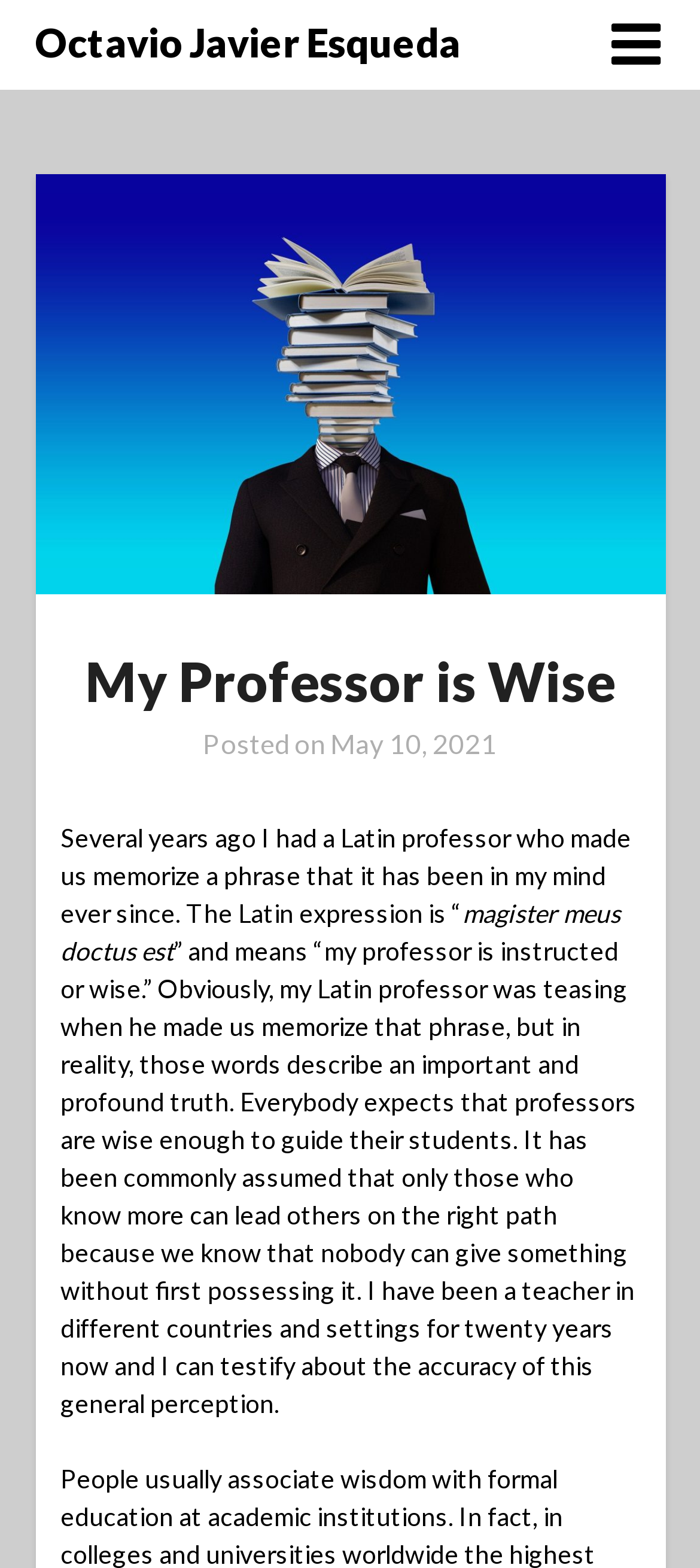Respond with a single word or phrase to the following question: What does the Latin expression mean?

my professor is instructed or wise